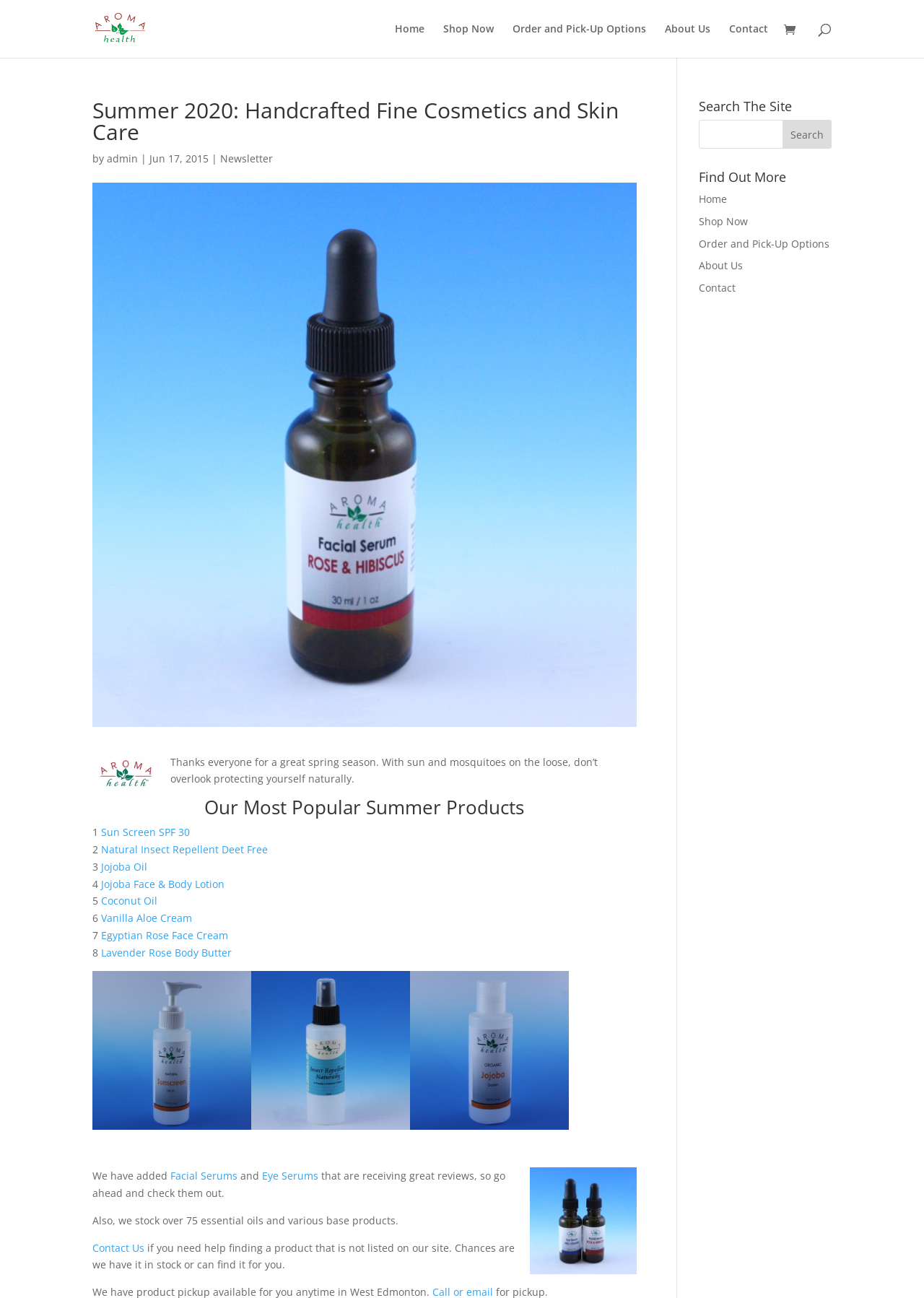Identify the bounding box coordinates of the clickable region necessary to fulfill the following instruction: "Contact the website administrator". The bounding box coordinates should be four float numbers between 0 and 1, i.e., [left, top, right, bottom].

[0.1, 0.956, 0.156, 0.966]